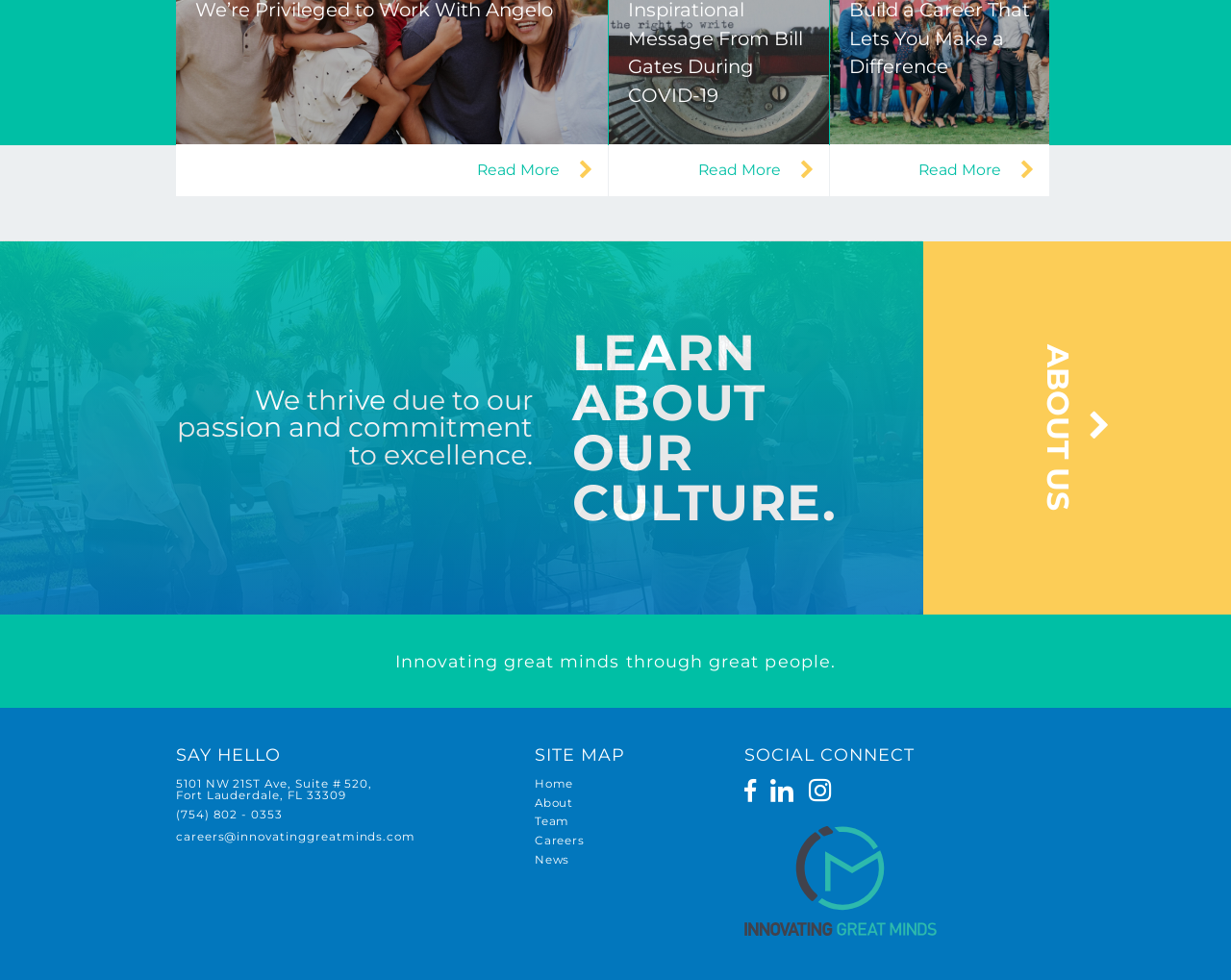What is the company's address?
Using the image as a reference, give a one-word or short phrase answer.

5101 NW 21ST Ave, Suite # 520, Fort Lauderdale, FL 33309